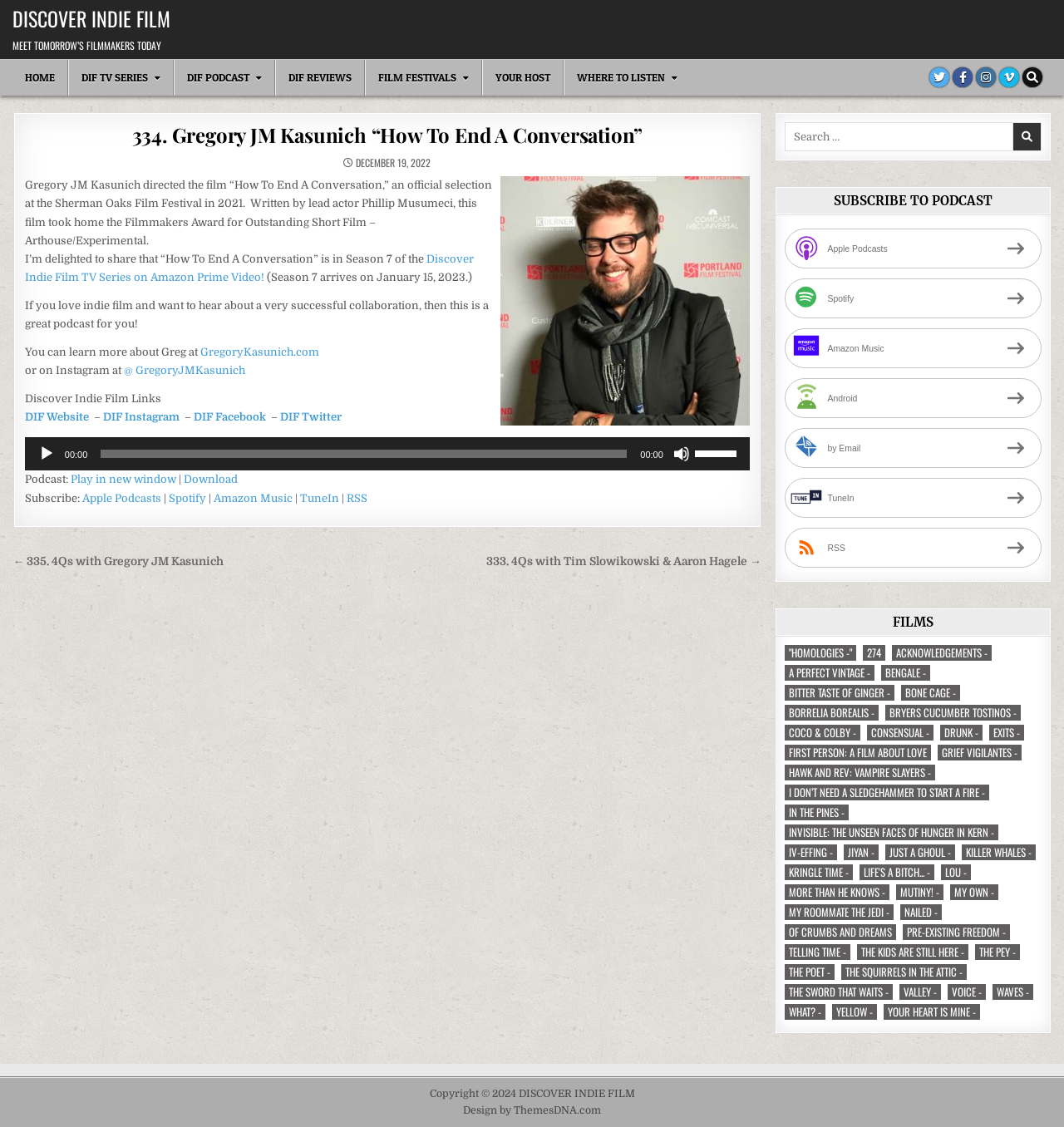Locate the bounding box coordinates of the clickable region to complete the following instruction: "Click on the 'HOME' link."

[0.012, 0.053, 0.064, 0.085]